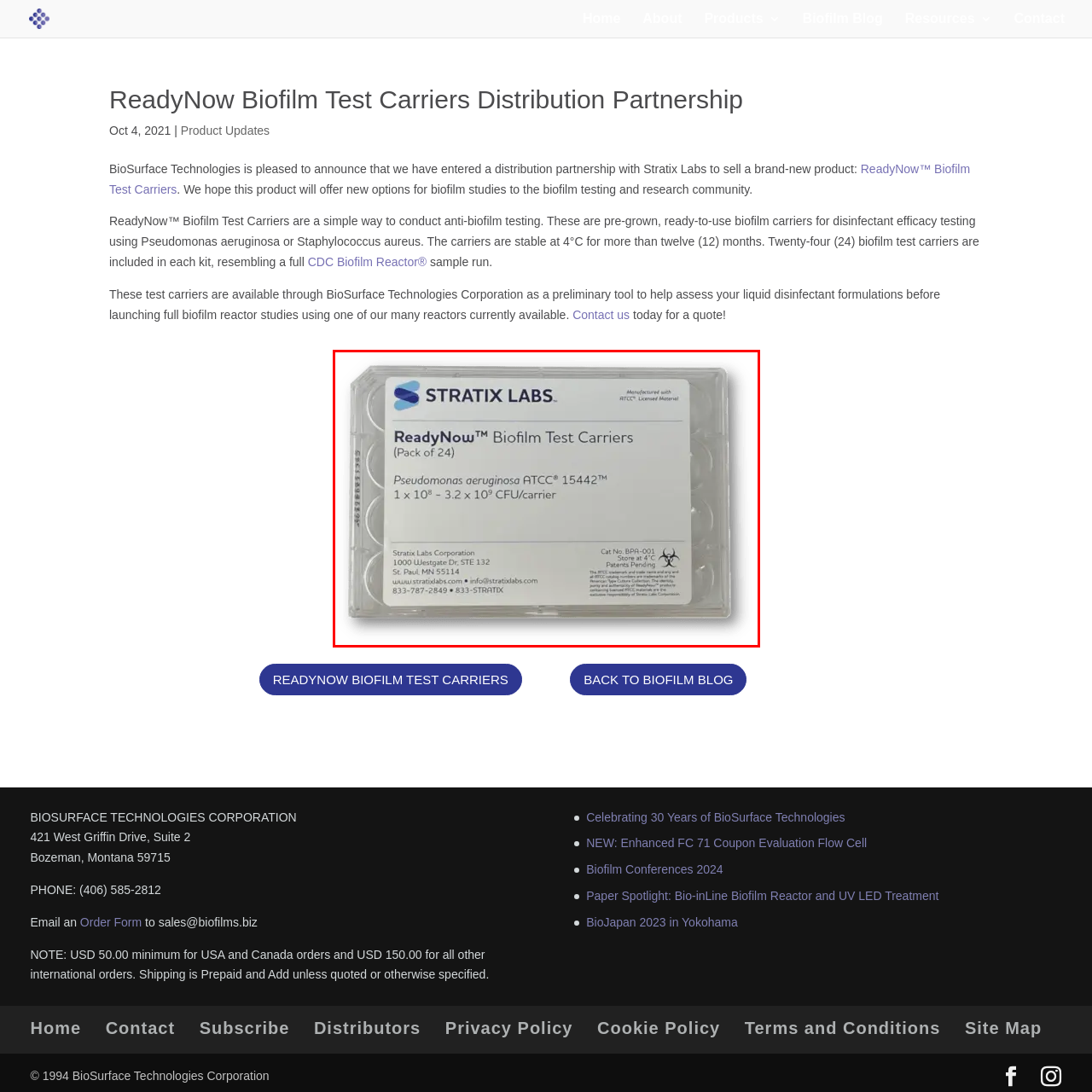What type of bacteria is used?
Direct your attention to the highlighted area in the red bounding box of the image and provide a detailed response to the question.

The label on the packaging specifies the type of bacteria used, which is Pseudomonas aeruginosa ATCC 15442, a specific strain of bacteria used for antimicrobial efficacy testing.